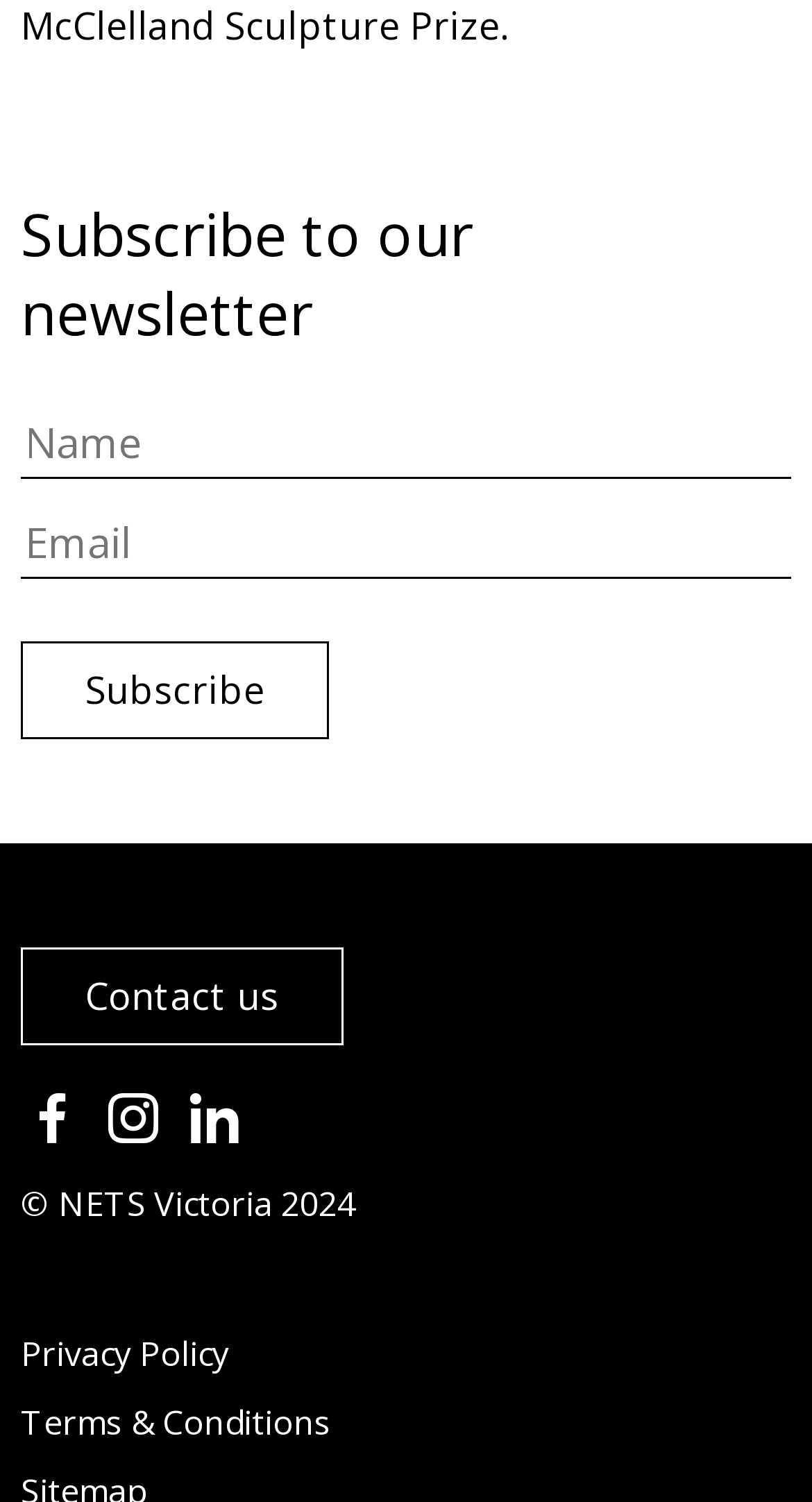Please indicate the bounding box coordinates for the clickable area to complete the following task: "View Privacy Policy". The coordinates should be specified as four float numbers between 0 and 1, i.e., [left, top, right, bottom].

[0.026, 0.886, 0.408, 0.931]